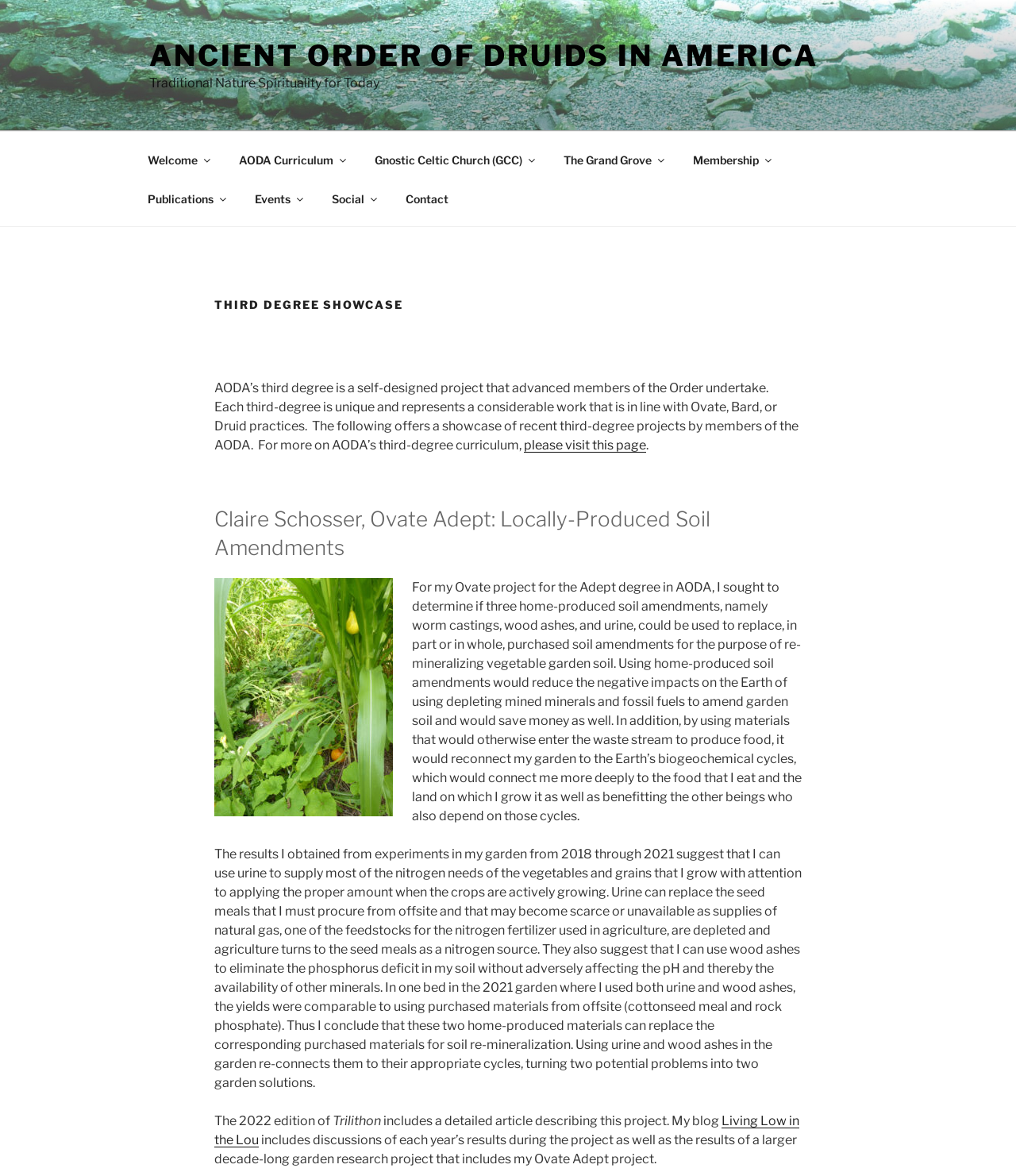Determine the bounding box of the UI component based on this description: "Publications". The bounding box coordinates should be four float values between 0 and 1, i.e., [left, top, right, bottom].

[0.131, 0.152, 0.234, 0.185]